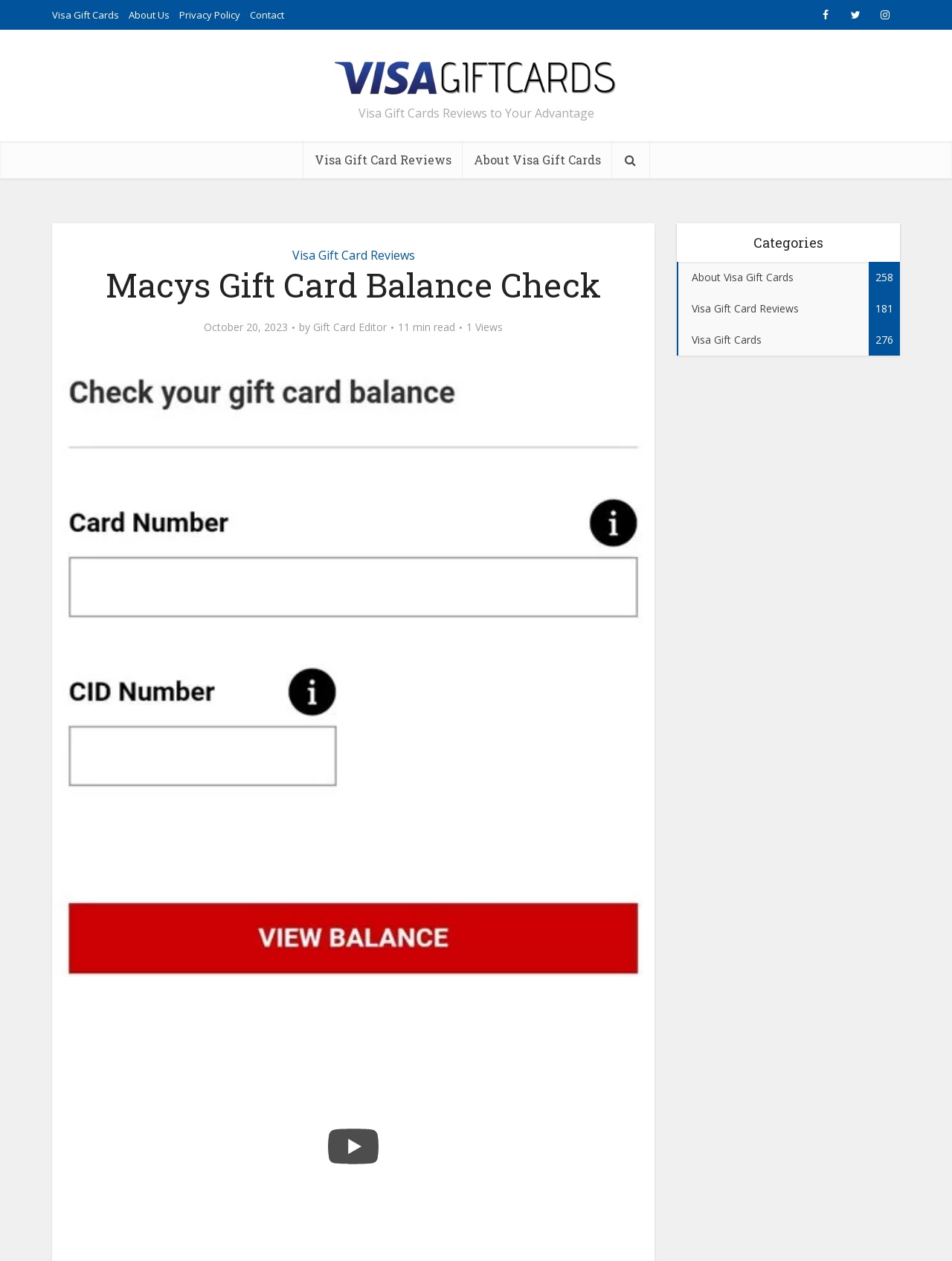Please respond to the question using a single word or phrase:
How many links are there in the top navigation bar?

4